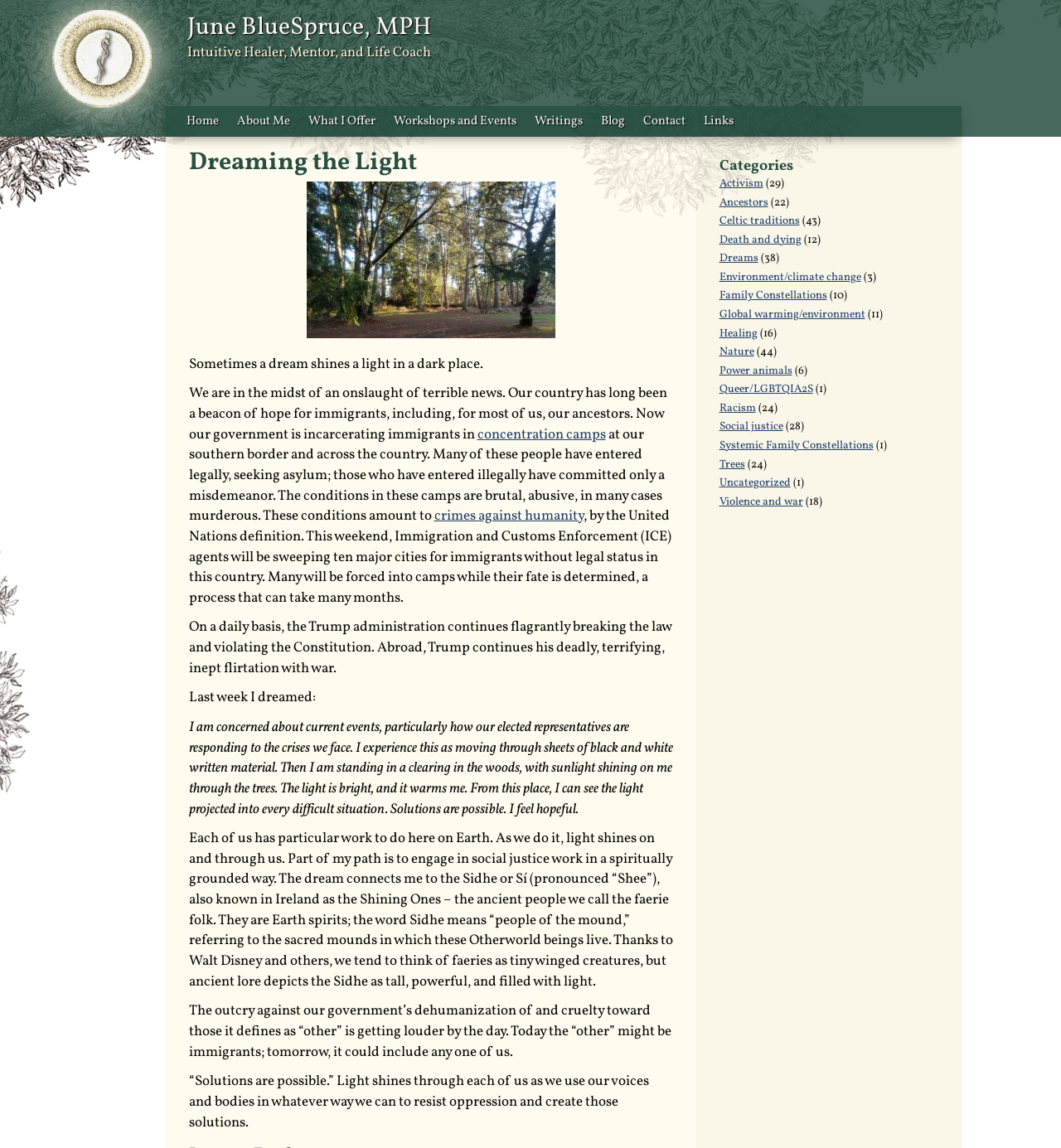What is the category with the most posts?
Carefully examine the image and provide a detailed answer to the question.

Based on the webpage, the category with the most posts is Celtic traditions, with 43 posts, as indicated by the link element 'Celtic traditions' with bounding box coordinates [0.678, 0.186, 0.754, 0.199] and the StaticText element '(43)' with bounding box coordinates [0.754, 0.186, 0.773, 0.199].